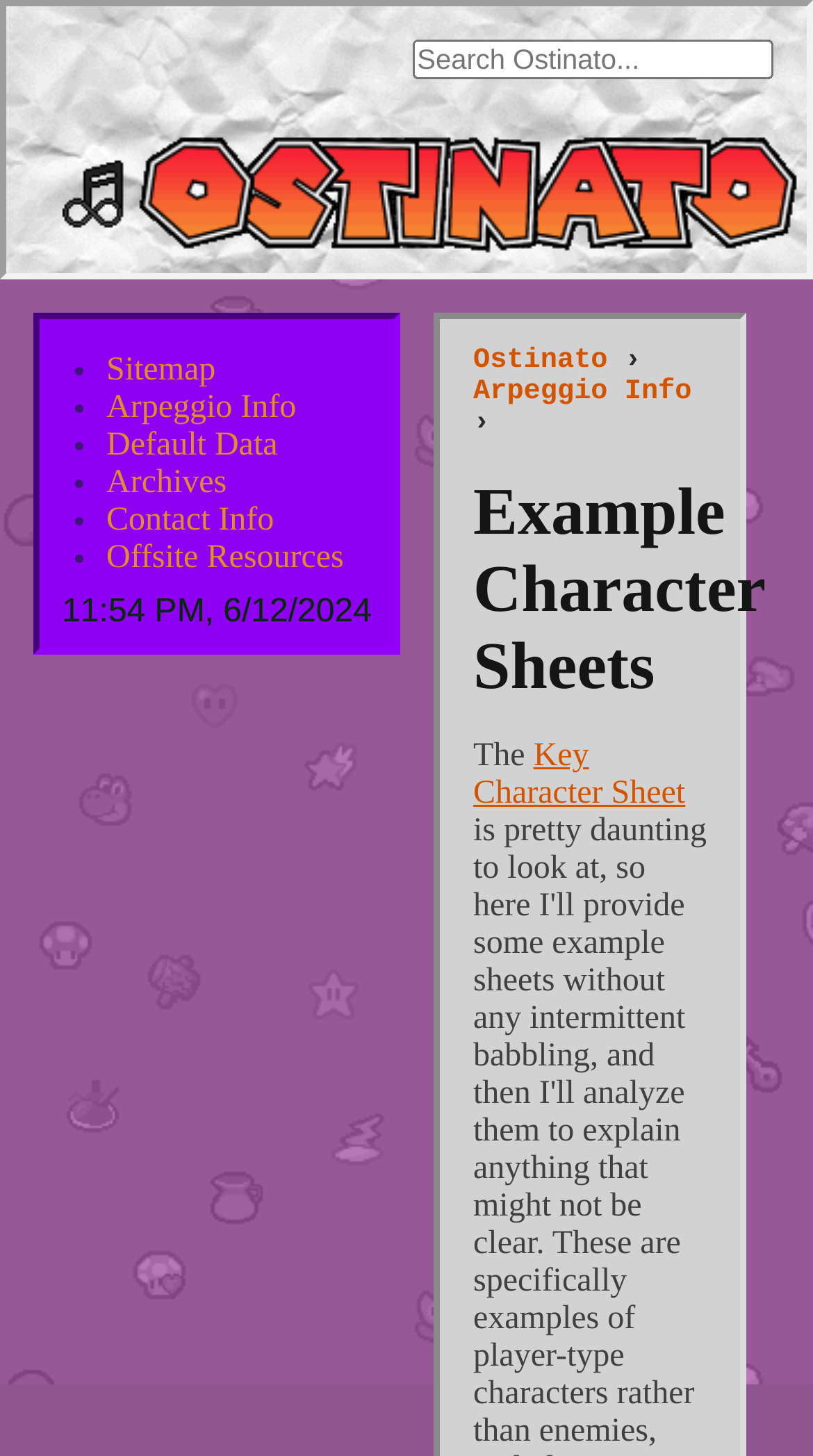Please find the bounding box coordinates of the clickable region needed to complete the following instruction: "go to sitemap". The bounding box coordinates must consist of four float numbers between 0 and 1, i.e., [left, top, right, bottom].

[0.131, 0.242, 0.265, 0.266]